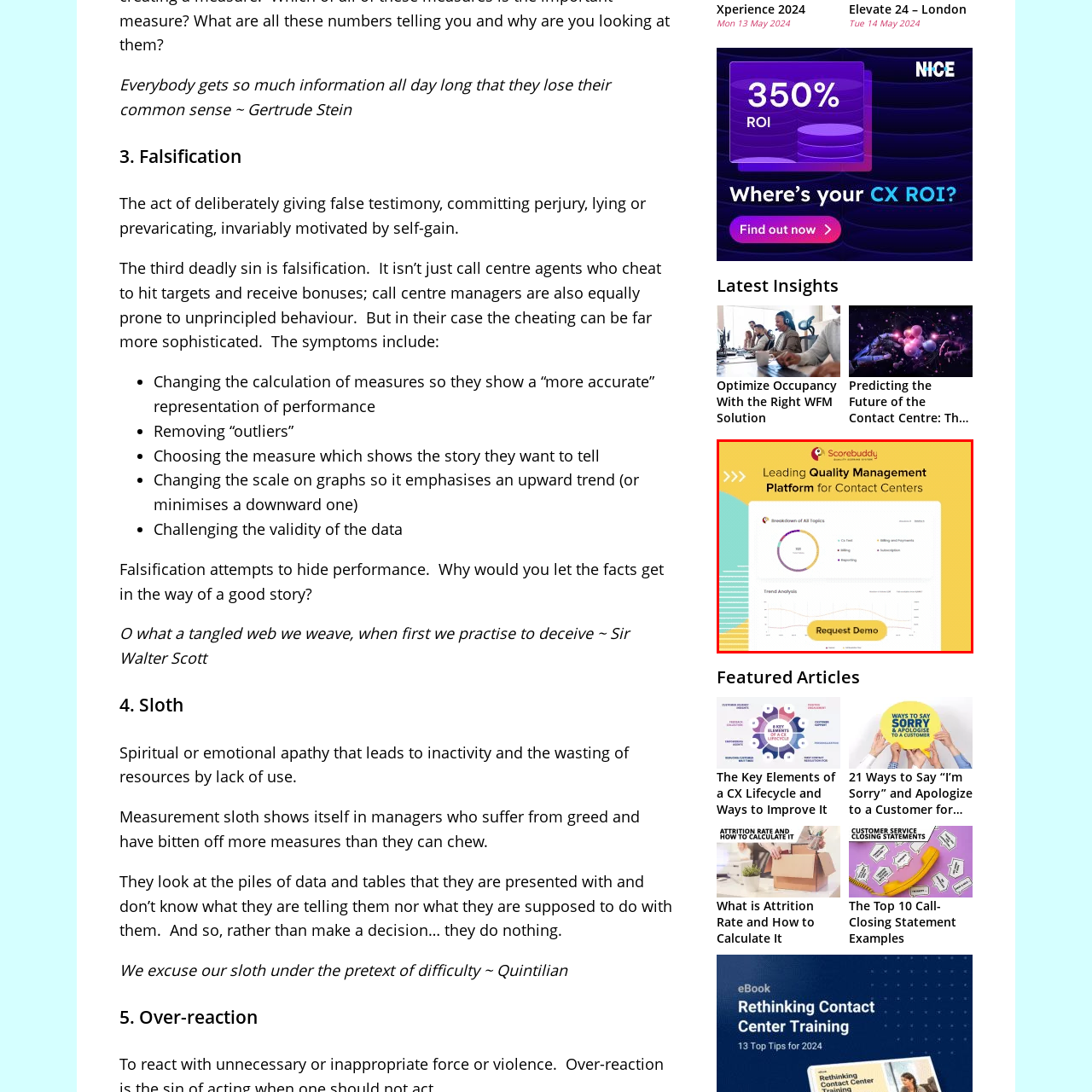Direct your gaze to the image circumscribed by the red boundary and deliver a thorough answer to the following question, drawing from the image's details: 
What type of graph is shown beneath the breakdown of topics?

The caption describes a graphical representation of performance metrics over time, which is a characteristic of a trend analysis graph, indicating that it is used to illustrate the platform's analytical capabilities.